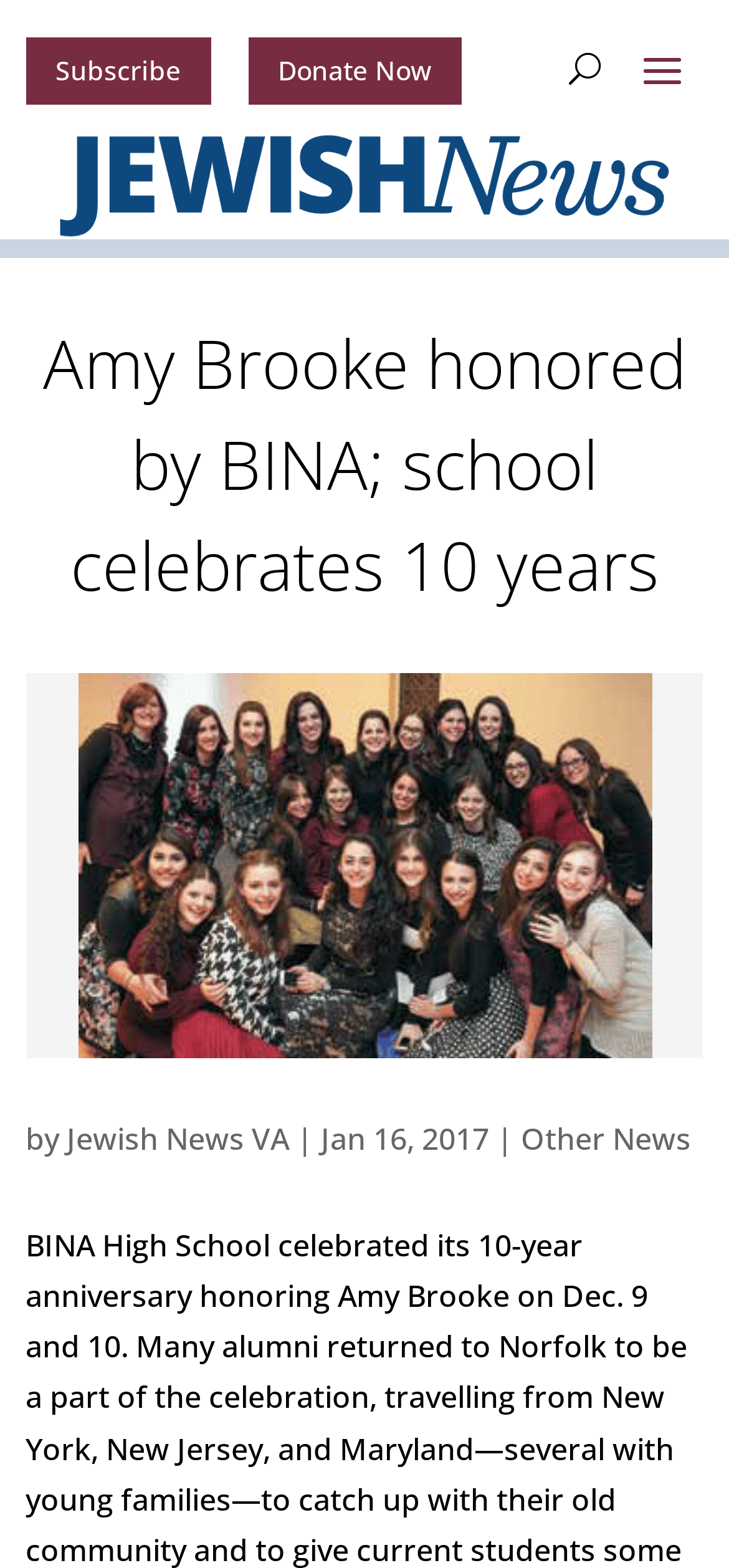Give a short answer using one word or phrase for the question:
What is the date of the article?

Jan 16, 2017